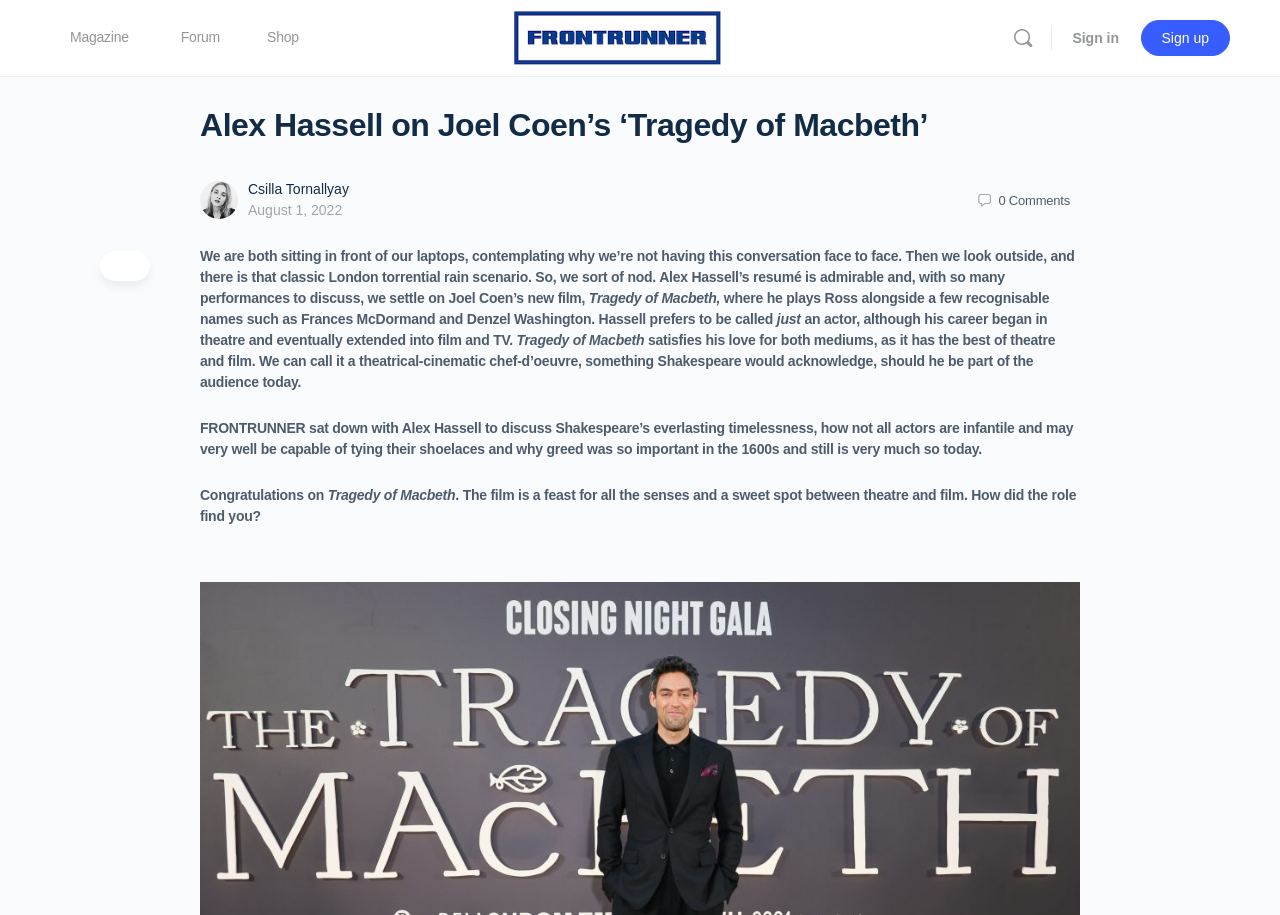Pinpoint the bounding box coordinates of the clickable element needed to complete the instruction: "View Csilla Tornallyay's profile". The coordinates should be provided as four float numbers between 0 and 1: [left, top, right, bottom].

[0.194, 0.198, 0.273, 0.216]